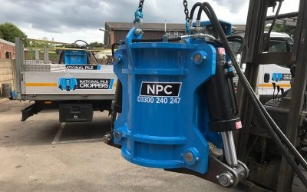Answer the question using only a single word or phrase: 
Where is the equipment located?

outdoor storage or work area